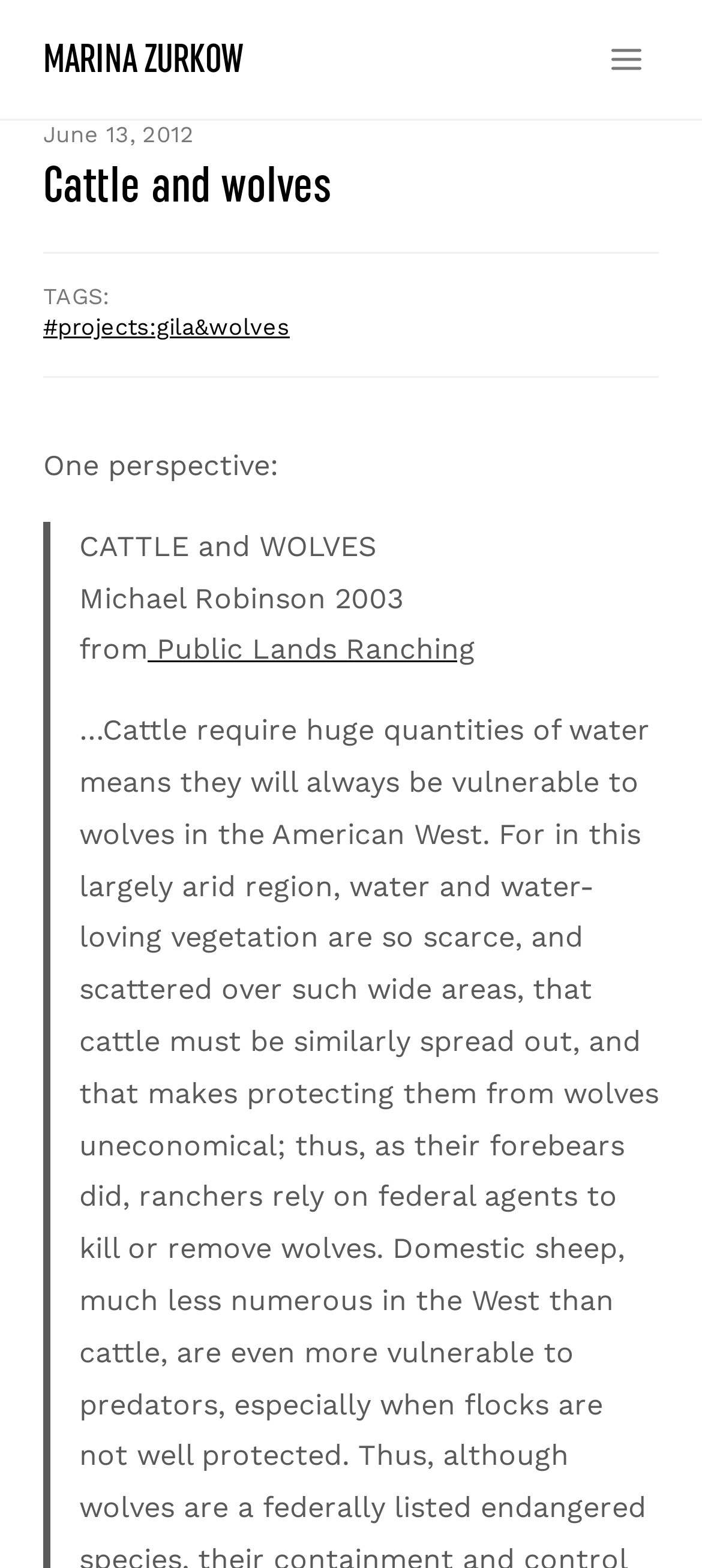Determine the bounding box of the UI component based on this description: "Public Lands Ranching". The bounding box coordinates should be four float values between 0 and 1, i.e., [left, top, right, bottom].

[0.21, 0.403, 0.677, 0.425]